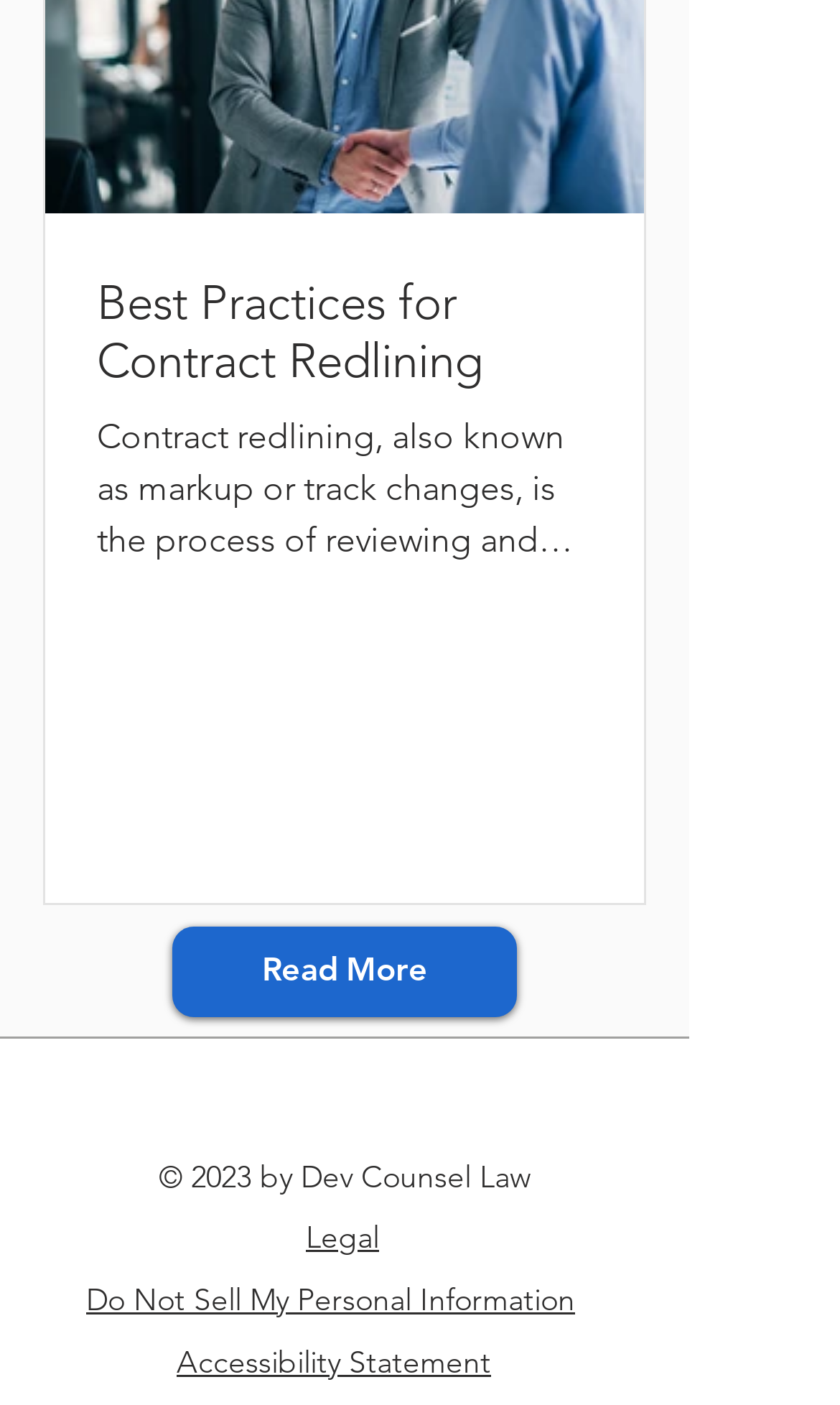What social media platforms are listed?
Please answer using one word or phrase, based on the screenshot.

LinkedIn, Facebook, Instagram